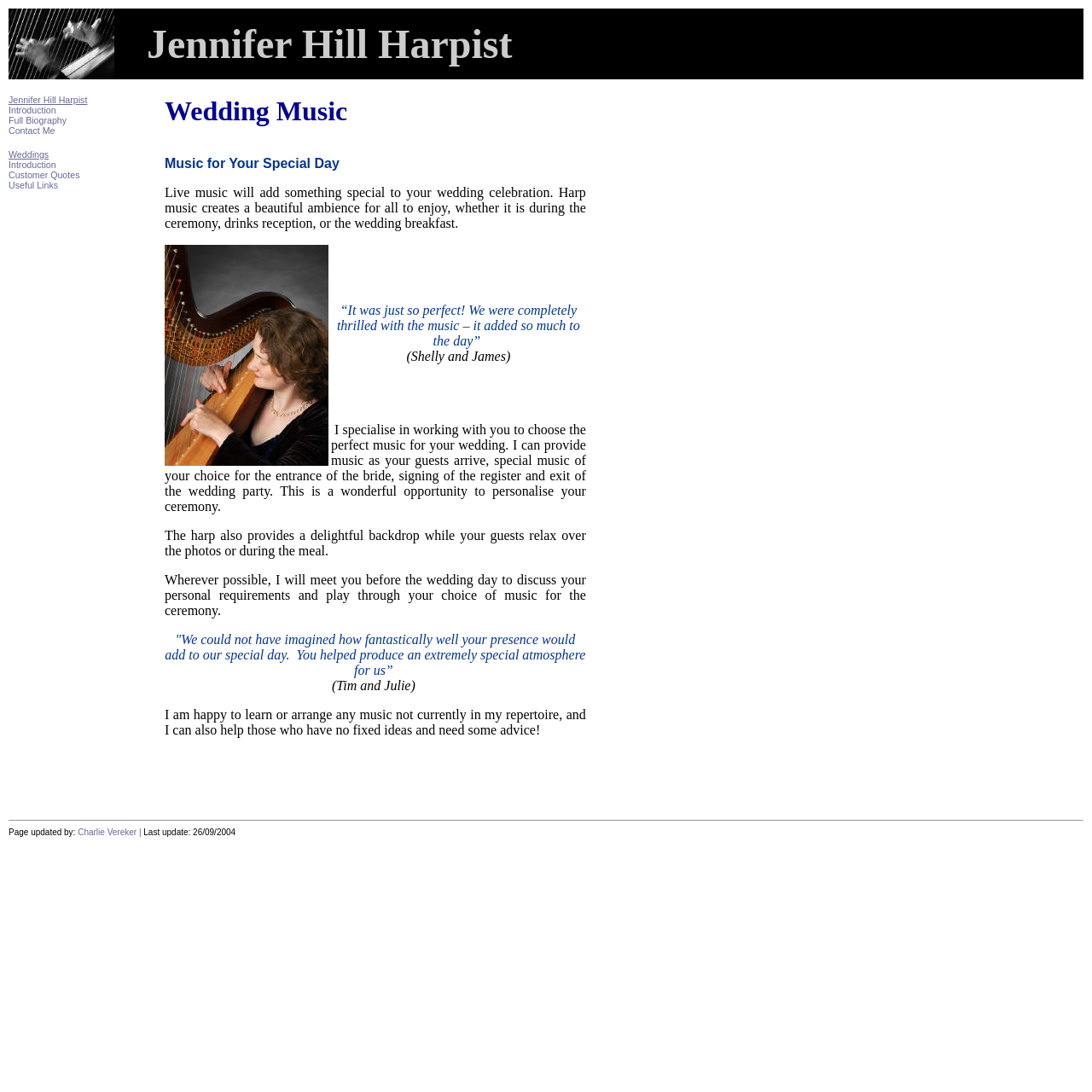Refer to the element description Introduction and identify the corresponding bounding box in the screenshot. Format the coordinates as (top-left x, top-left y, bottom-right x, bottom-right y) with values in the range of 0 to 1.

[0.008, 0.096, 0.051, 0.105]